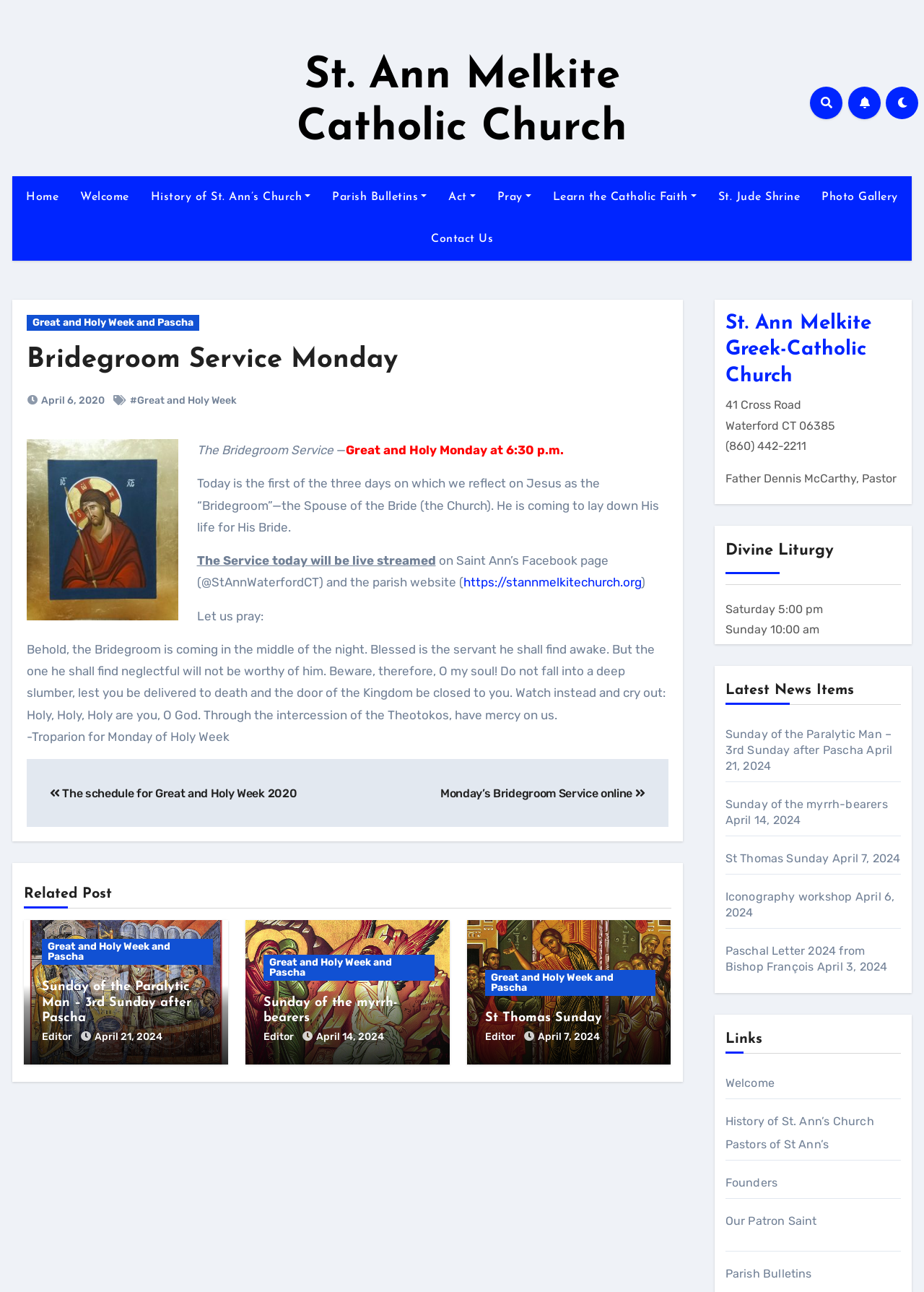Generate a comprehensive description of the webpage.

The webpage is about St. Ann Melkite Catholic Church, specifically the Bridegroom Service on Monday. At the top, there is a navigation menu with links to "Home", "Welcome", "History of St. Ann's Church", and other pages. Below the menu, there is a heading "Bridegroom Service Monday" followed by a link to the same page.

The main content of the page is an article about the Bridegroom Service, which includes a description of the service, a prayer, and a troparion for Monday of Holy Week. The article also mentions that the service will be live-streamed on the church's Facebook page and website.

On the right side of the page, there is a section with links to related posts, including "Great and Holy Week and Pascha", "Sunday of the Paralytic Man", and "St Thomas Sunday". Each link has a corresponding date and time.

At the bottom of the page, there is a section with information about the church, including its address, phone number, and pastor's name. There is also a section with the schedule of Divine Liturgy and a list of latest news items, including links to articles and their corresponding dates.

Throughout the page, there are various icons and symbols, including Facebook and other social media icons, as well as icons for navigation and links.